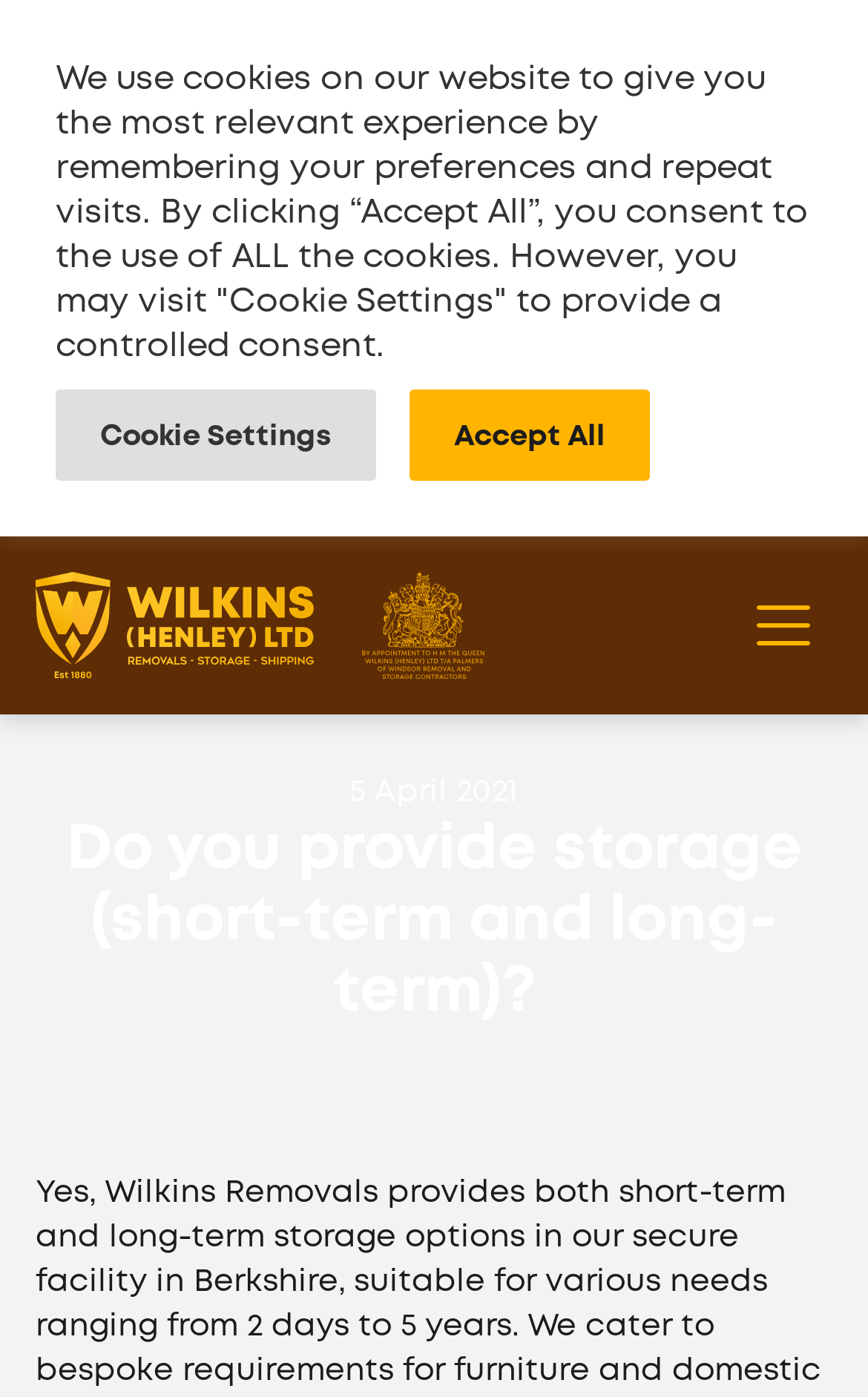What is the company name?
Provide a fully detailed and comprehensive answer to the question.

The company name can be found in the top-left corner of the webpage, where the logo is located. It is also mentioned in the royal warrant image as 'WILKINS (HENLEY) LTD T/A PALMERS OF WINDSOR REMOVAL AND STORAGE CONTRACTORS'.